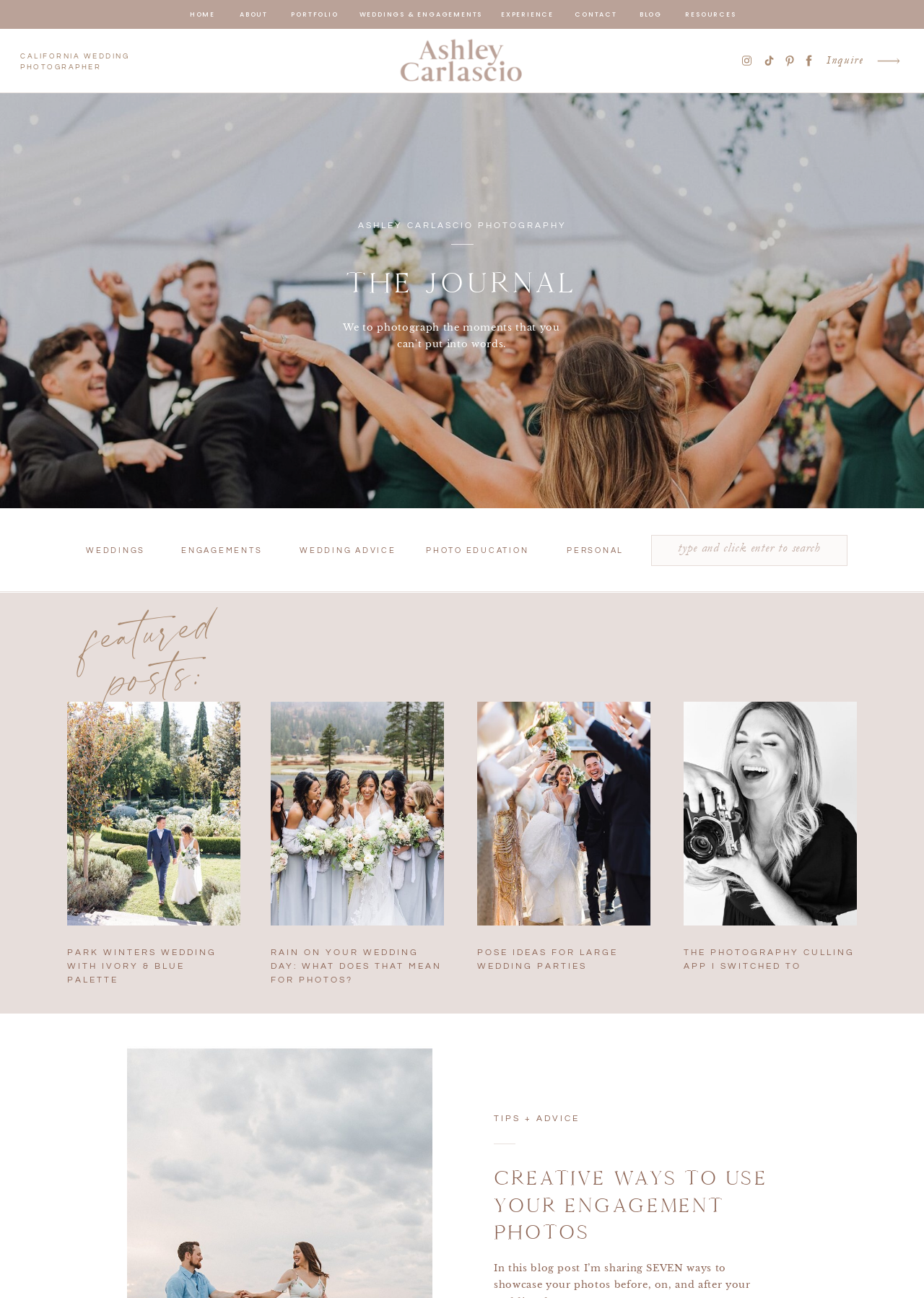Using the element description: "parent_node: CALIFORNIA WEDDING PHOTOGRAPHER", determine the bounding box coordinates for the specified UI element. The coordinates should be four float numbers between 0 and 1, [left, top, right, bottom].

[0.866, 0.041, 0.884, 0.052]